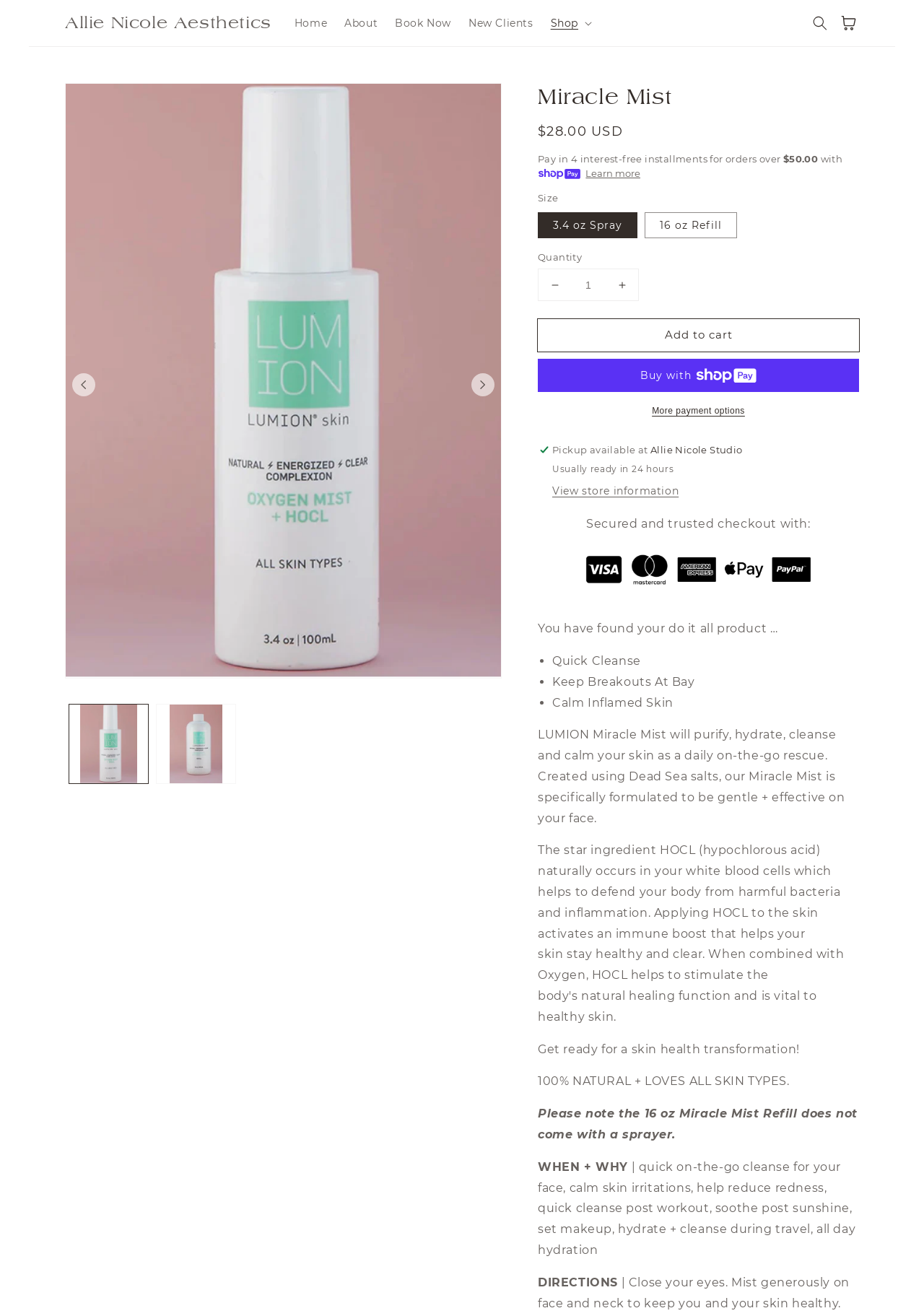Pinpoint the bounding box coordinates of the element that must be clicked to accomplish the following instruction: "Click the 'Shop' button". The coordinates should be in the format of four float numbers between 0 and 1, i.e., [left, top, right, bottom].

[0.586, 0.006, 0.647, 0.029]